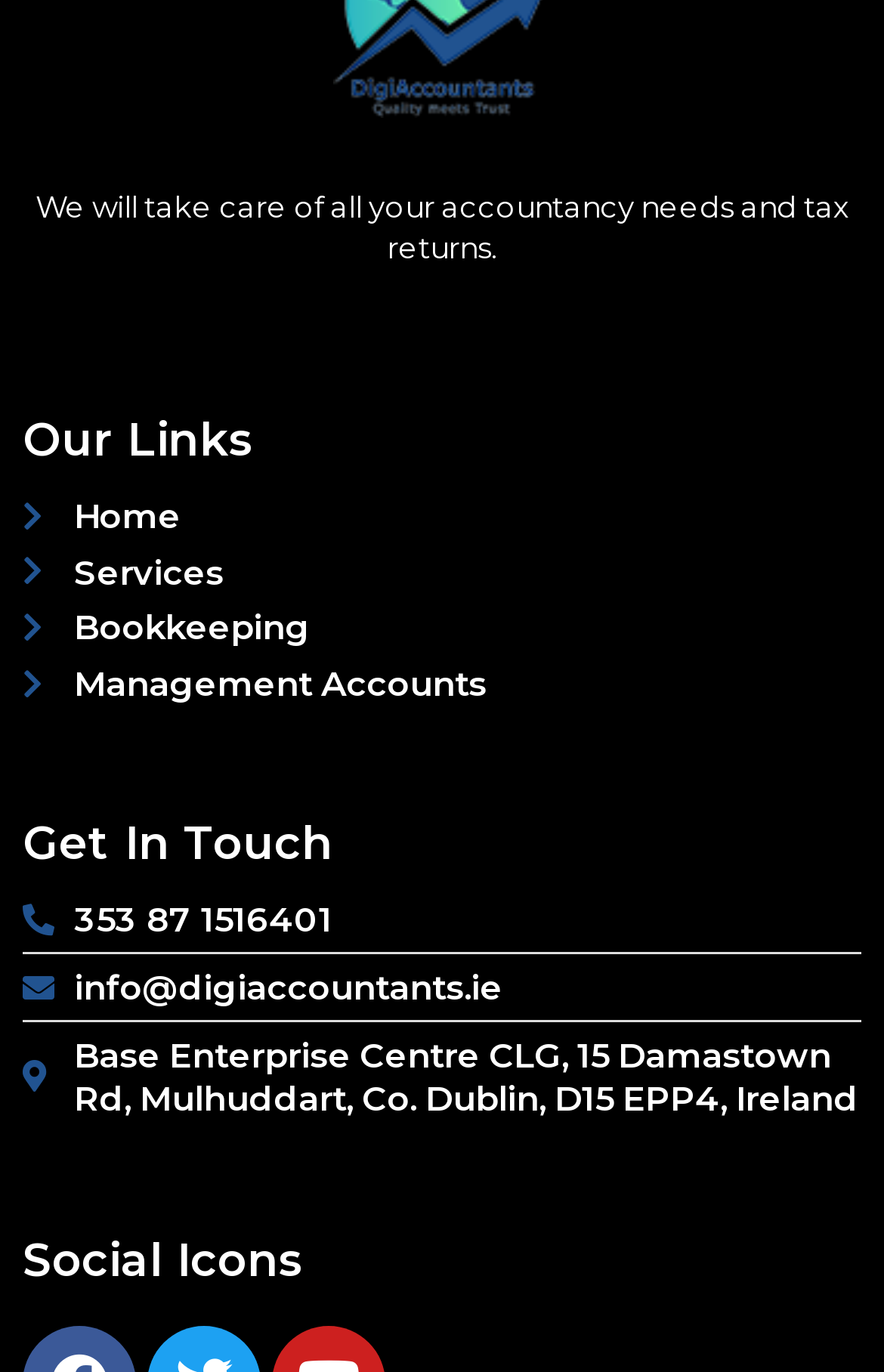By analyzing the image, answer the following question with a detailed response: What is the address of the company's office?

The link 'Base Enterprise Centre CLG, 15 Damastown Rd, Mulhuddart, Co. Dublin, D15 EPP4, Ireland' is listed under the 'Get In Touch' section, indicating that it is the address of the company's office.